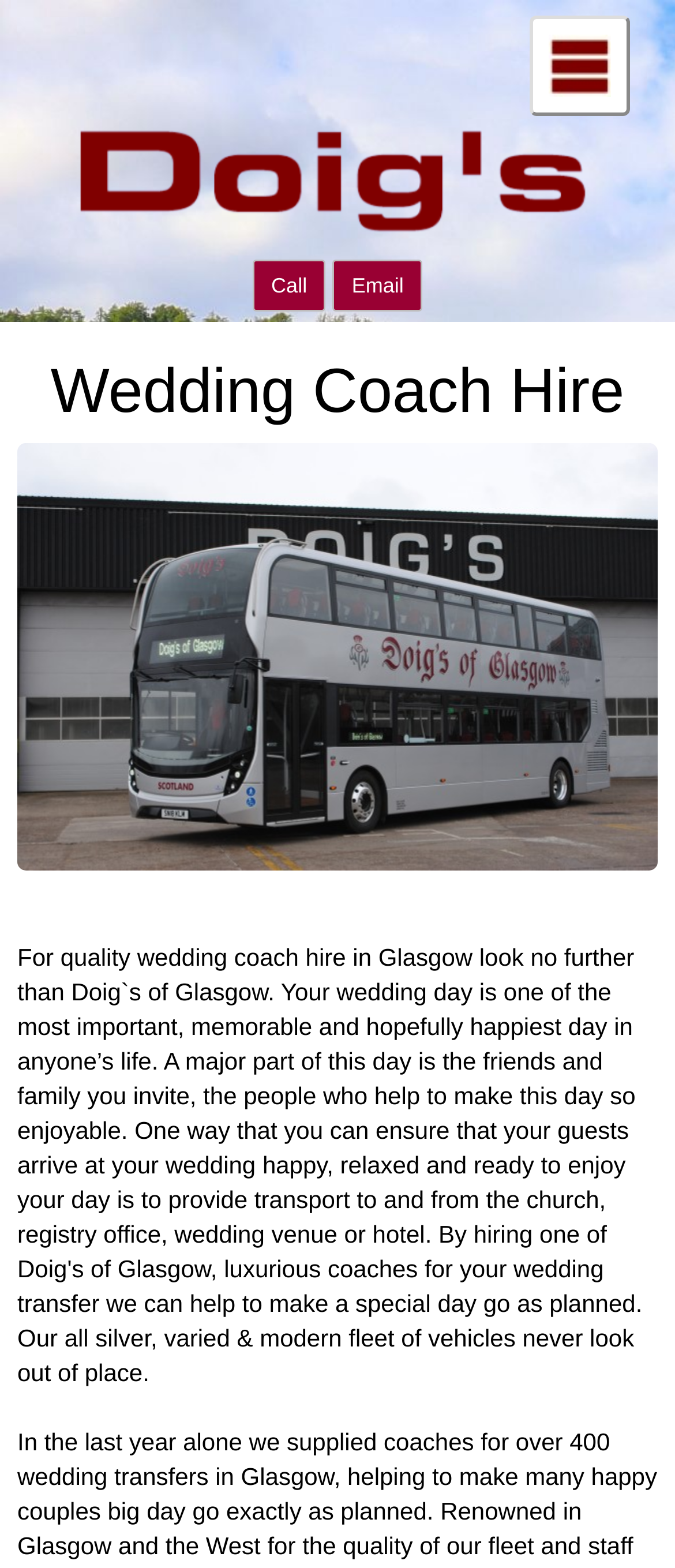Identify and extract the main heading of the webpage.

Wedding Coach Hire